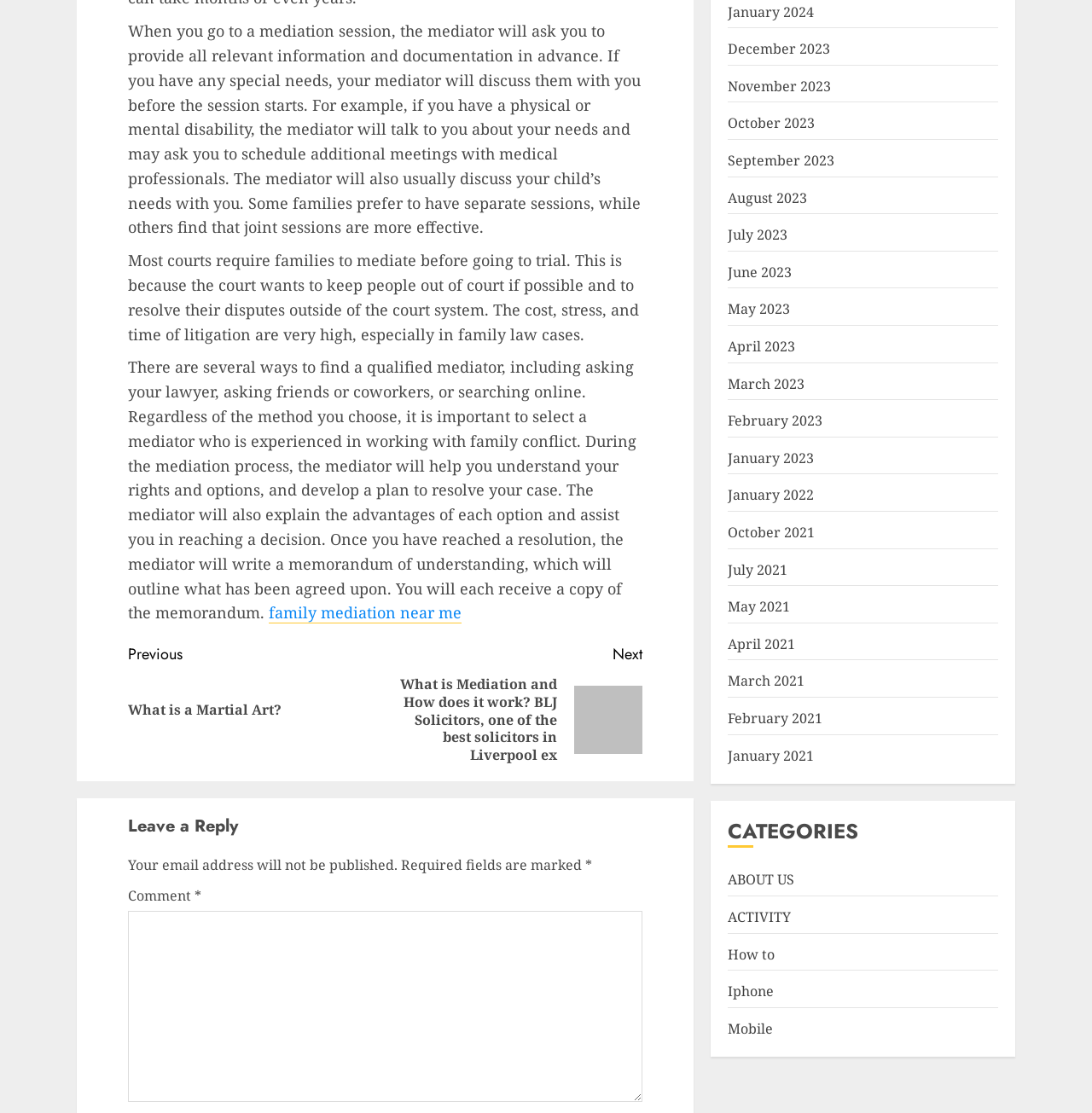Please specify the bounding box coordinates of the clickable region necessary for completing the following instruction: "Leave a comment". The coordinates must consist of four float numbers between 0 and 1, i.e., [left, top, right, bottom].

[0.117, 0.819, 0.588, 0.99]